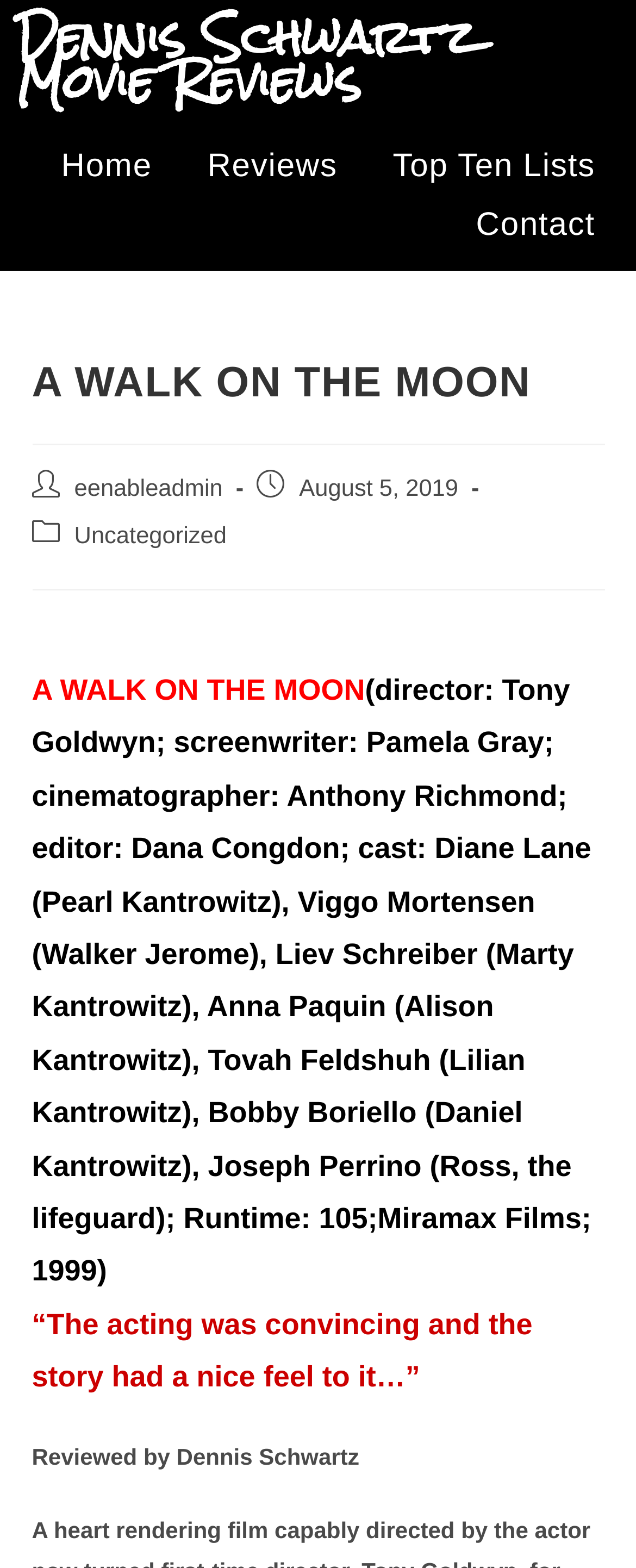What is the name of the movie being reviewed?
Please provide a single word or phrase in response based on the screenshot.

A WALK ON THE MOON